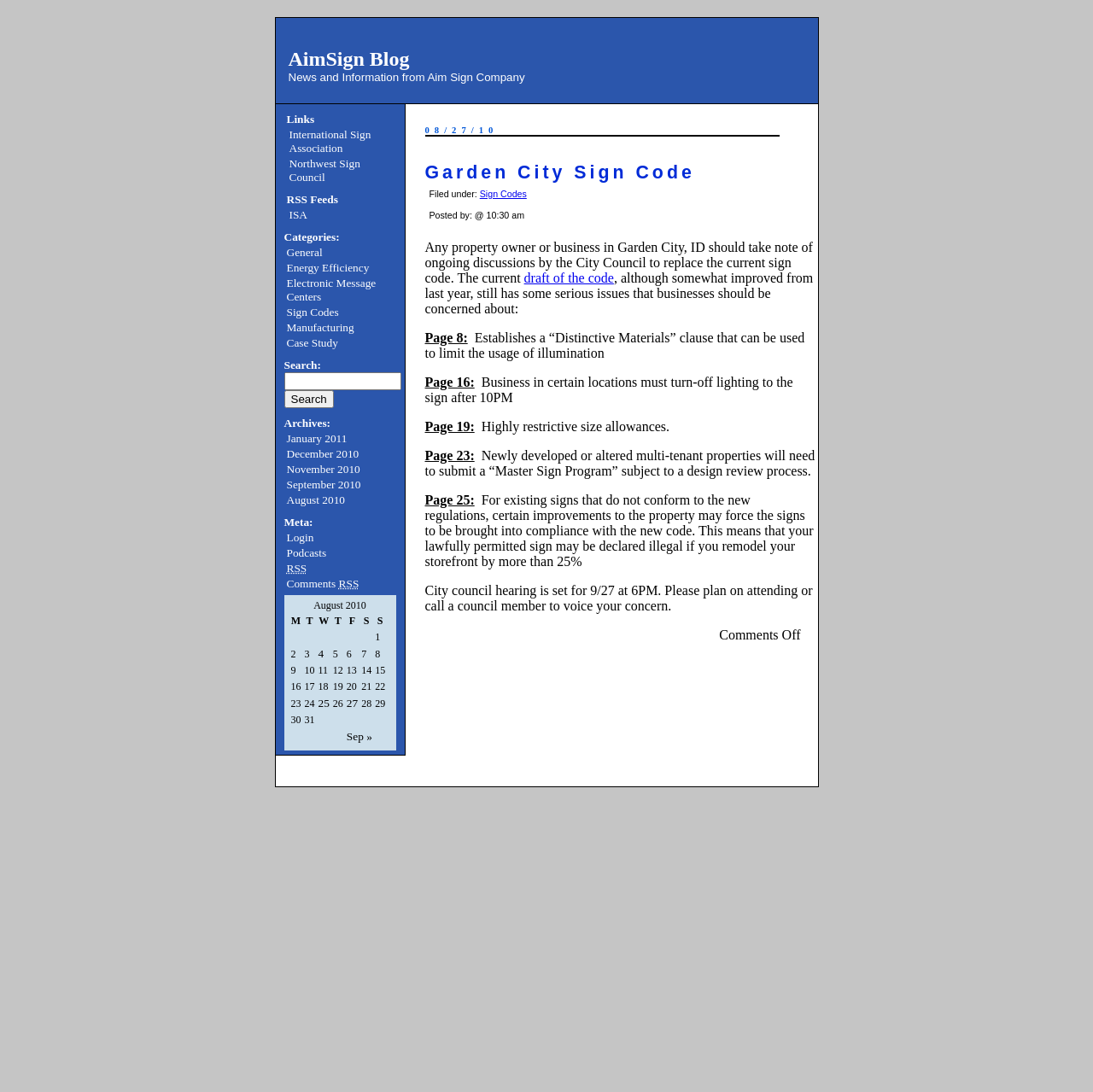From the details in the image, provide a thorough response to the question: What is the purpose of the table with days of the week?

The table with days of the week, including 'M', 'T', 'W', 'T', 'F', 'S', and 'S', appears to be a calendar, with each row representing a week and each column representing a day of the week, and some cells containing links to specific dates.